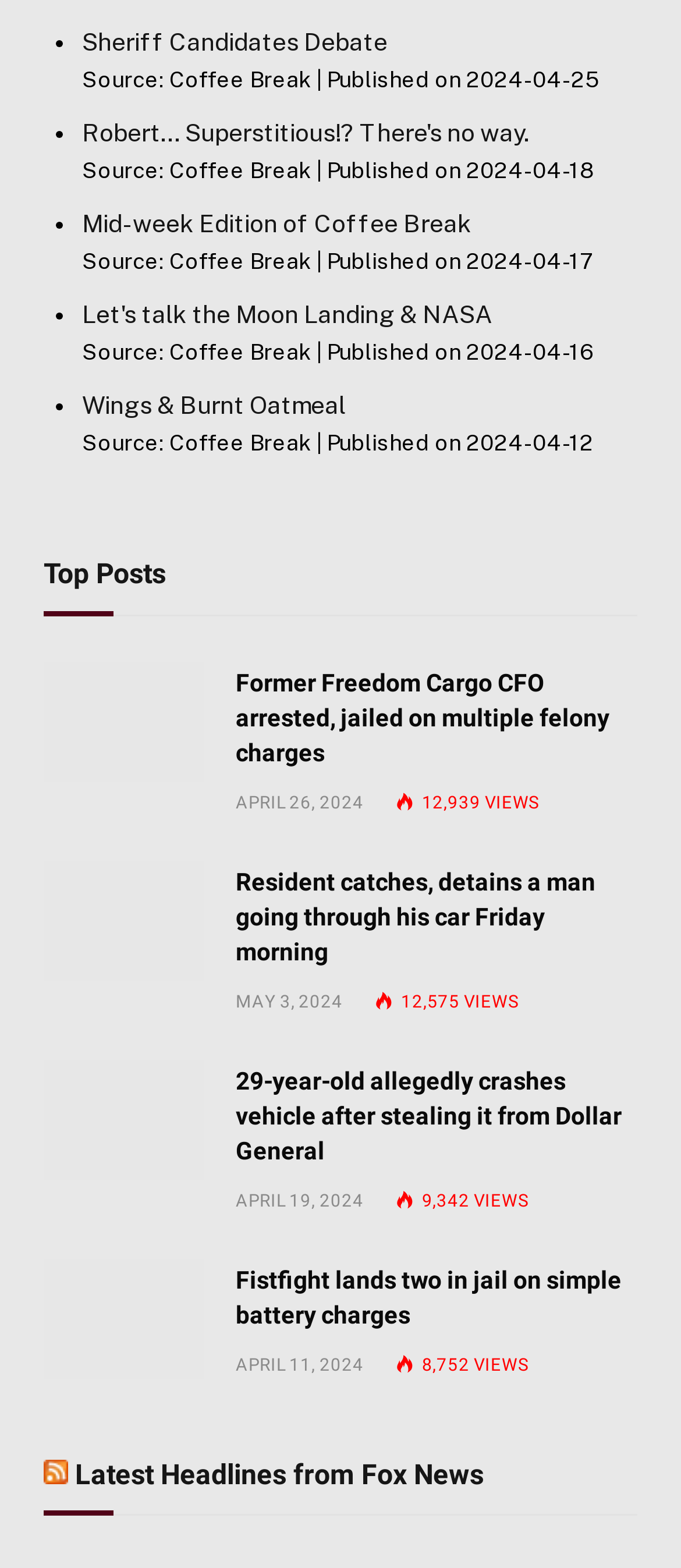Can you specify the bounding box coordinates for the region that should be clicked to fulfill this instruction: "View glass fittings".

None